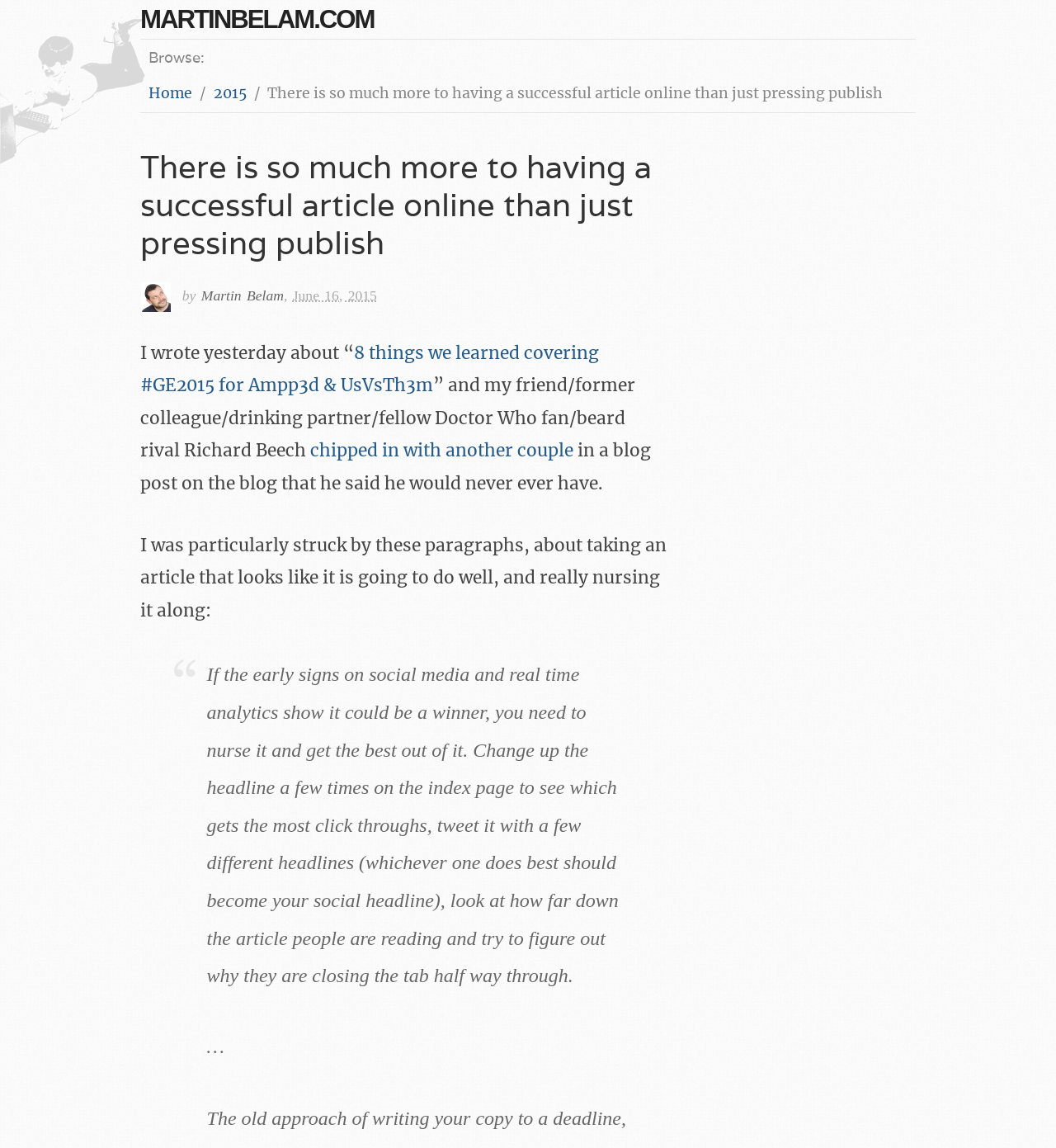What is the name of the author?
Please provide a single word or phrase as the answer based on the screenshot.

Martin Belam